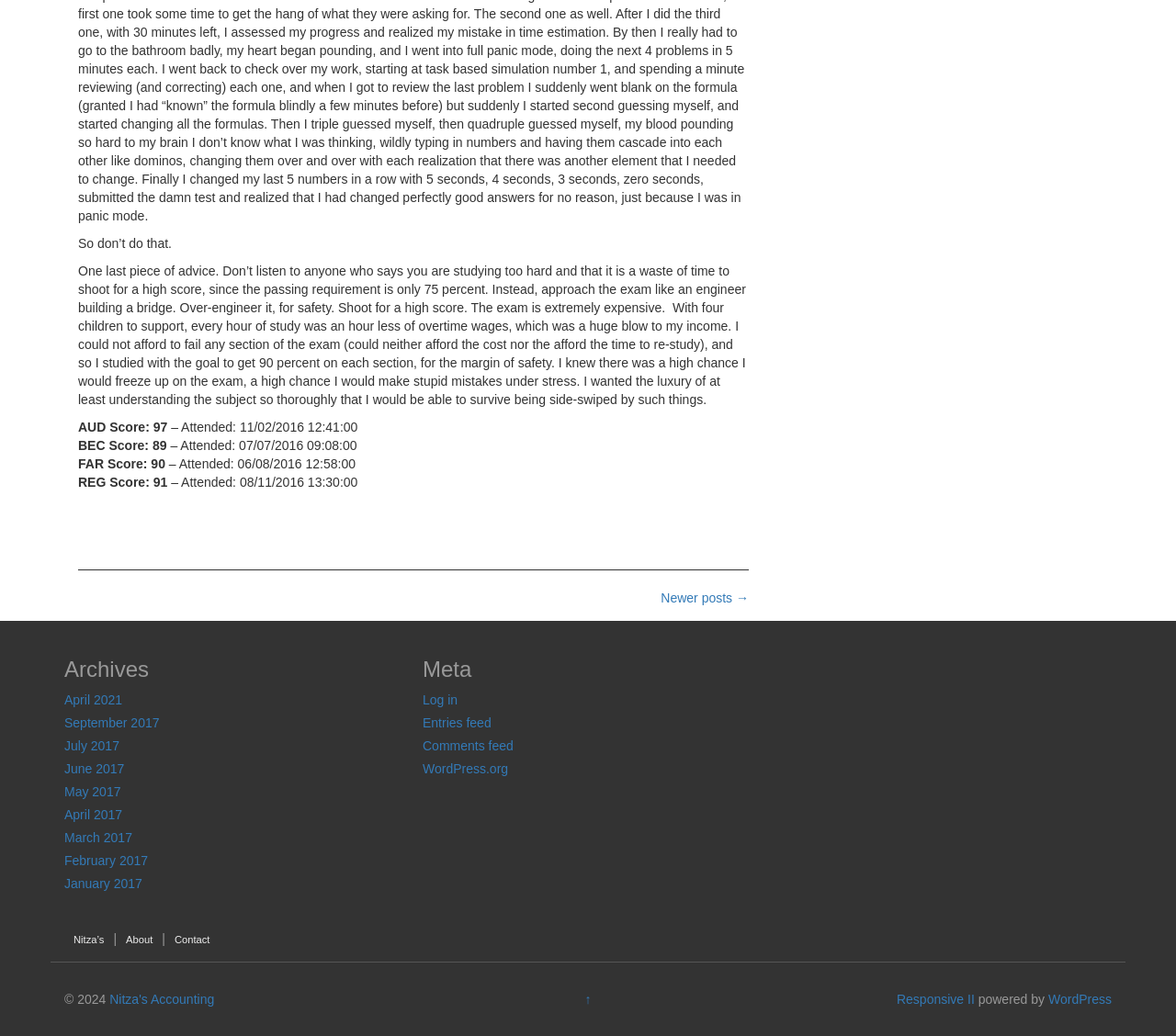Please reply with a single word or brief phrase to the question: 
How many sections are mentioned in the passage?

4